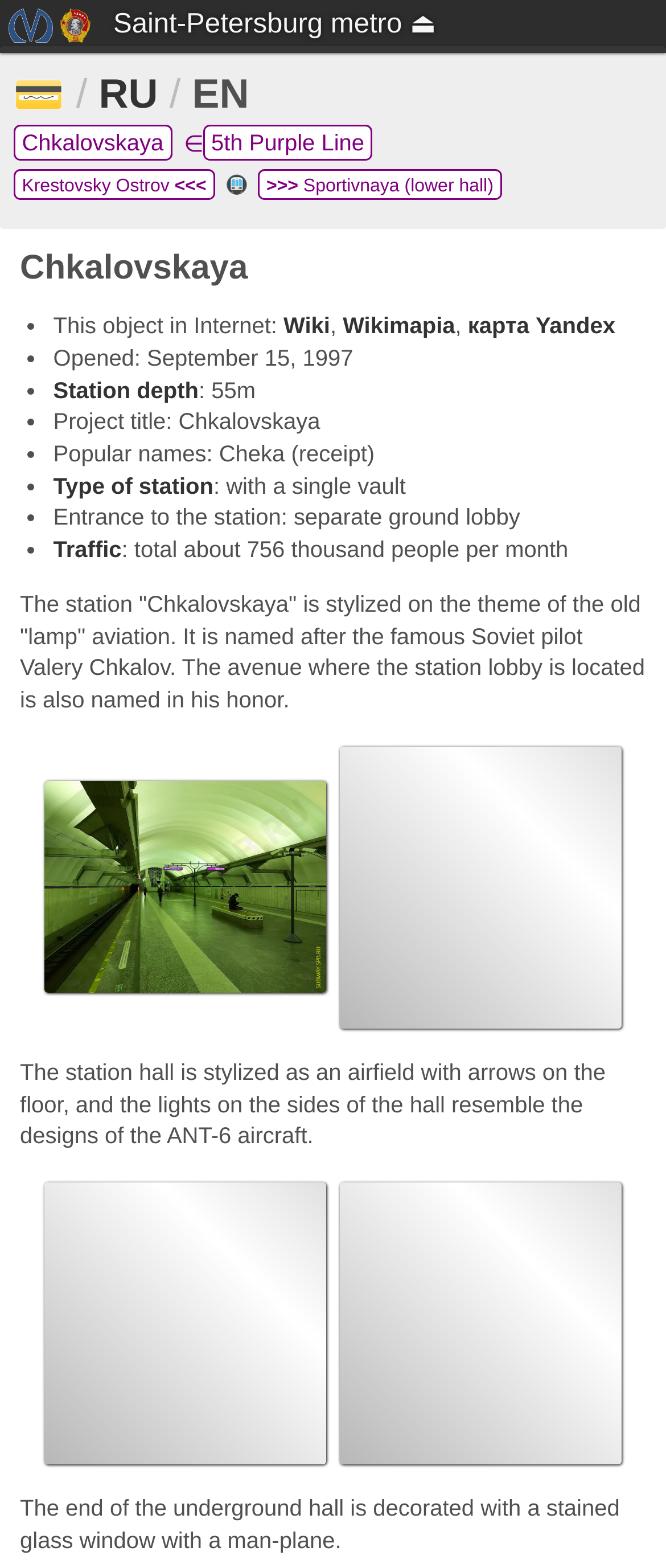Please identify the bounding box coordinates of the element on the webpage that should be clicked to follow this instruction: "Go to the next station Krestovsky Ostrov". The bounding box coordinates should be given as four float numbers between 0 and 1, formatted as [left, top, right, bottom].

[0.02, 0.108, 0.323, 0.128]